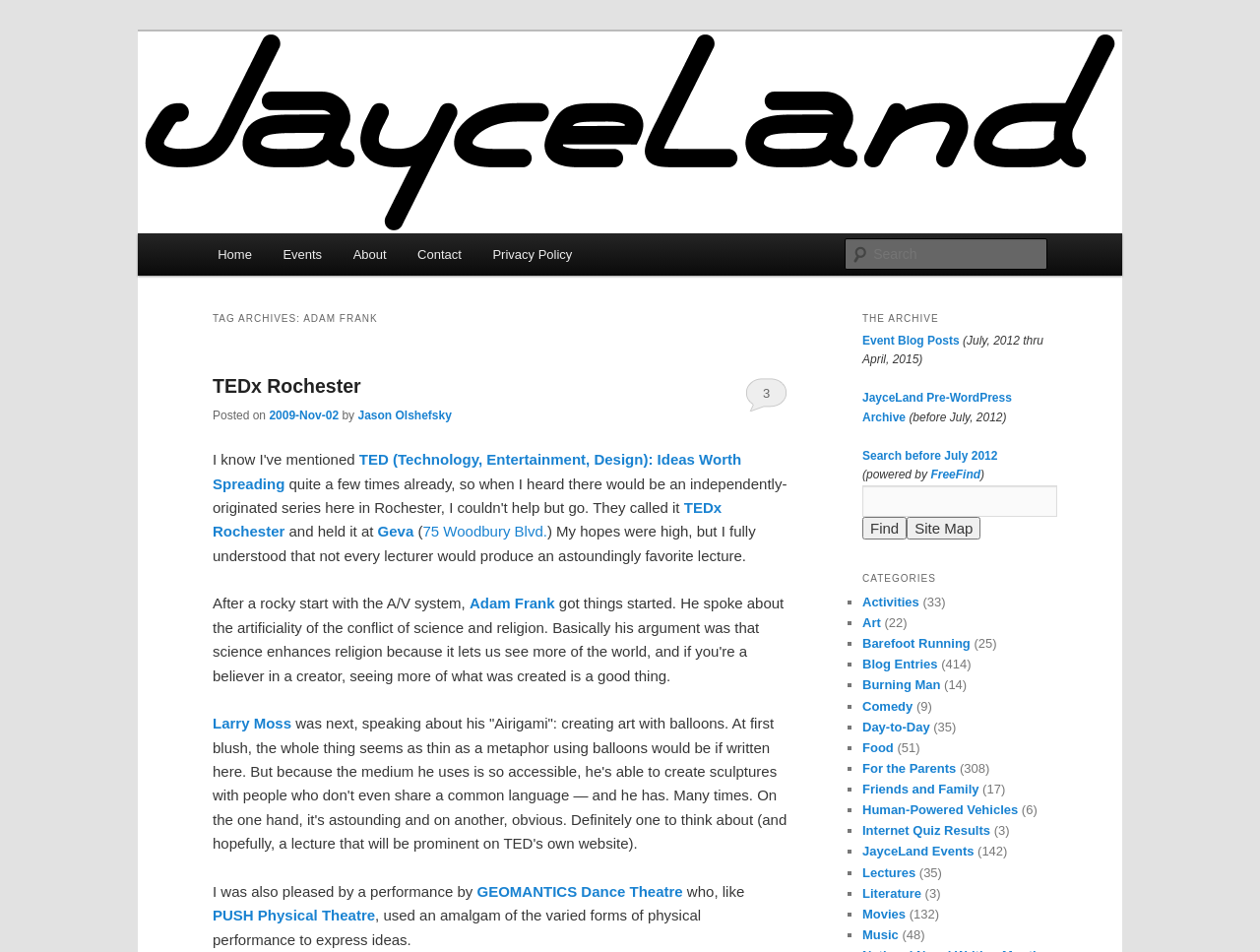Determine the bounding box coordinates of the element that should be clicked to execute the following command: "Read about Adam Frank's lecture".

[0.169, 0.394, 0.286, 0.416]